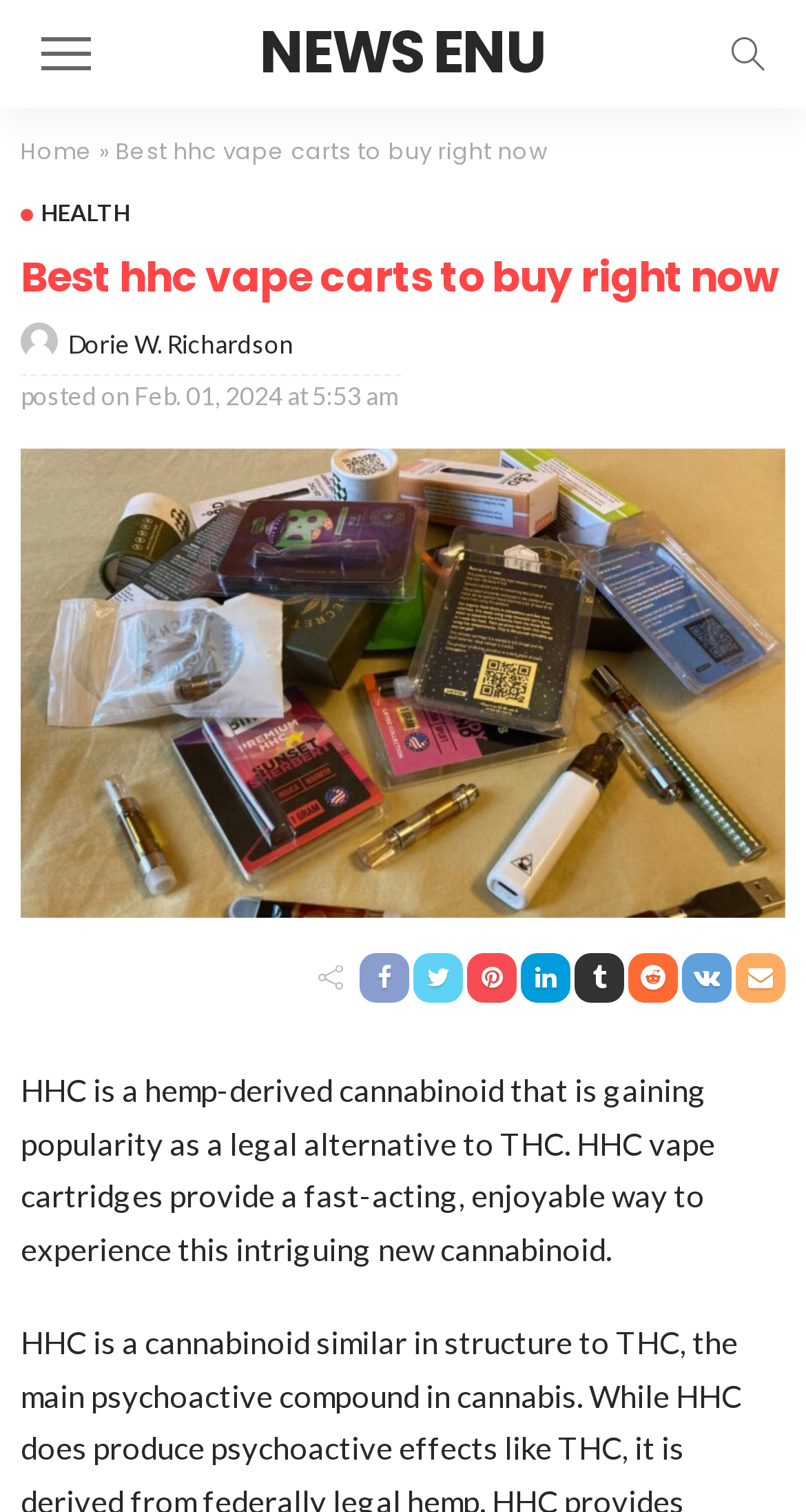Produce a meticulous description of the webpage.

The webpage is about HHC vape cartridges, a legal alternative to THC. At the top left, there is an off-canvas button. Next to it, there is a link to "NEWS ENU" and a search icon on the top right. Below the search icon, there is a navigation menu with links to "Home" and "HEALTH". 

The main content of the webpage is a news article titled "Best hhc vape carts to buy right now". The title is followed by the author's name, "Dorie W. Richardson", and a small image of the author. The article's posting date, "Feb. 01, 2024 at 5:53 am", is displayed below the author's name. 

Below the article's title, there are six social media sharing links. The main content of the article is a paragraph that describes HHC as a hemp-derived cannabinoid that is gaining popularity as a legal alternative to THC, and how HHC vape cartridges provide a fast-acting and enjoyable way to experience this new cannabinoid.